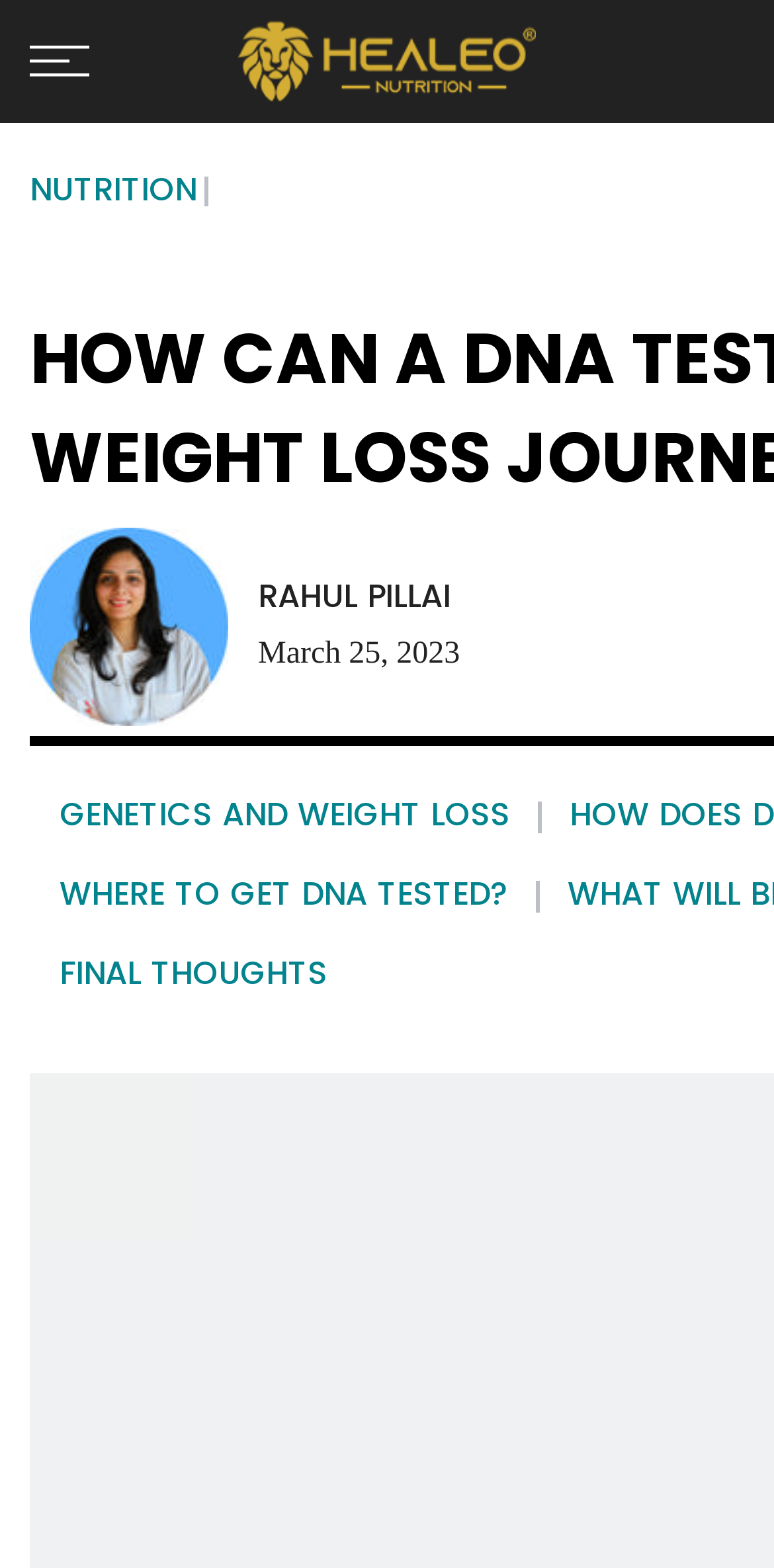What is the title or heading displayed on the webpage?

HOW CAN A DNA TEST HELP YOUR WEIGHT LOSS JOURNEY?